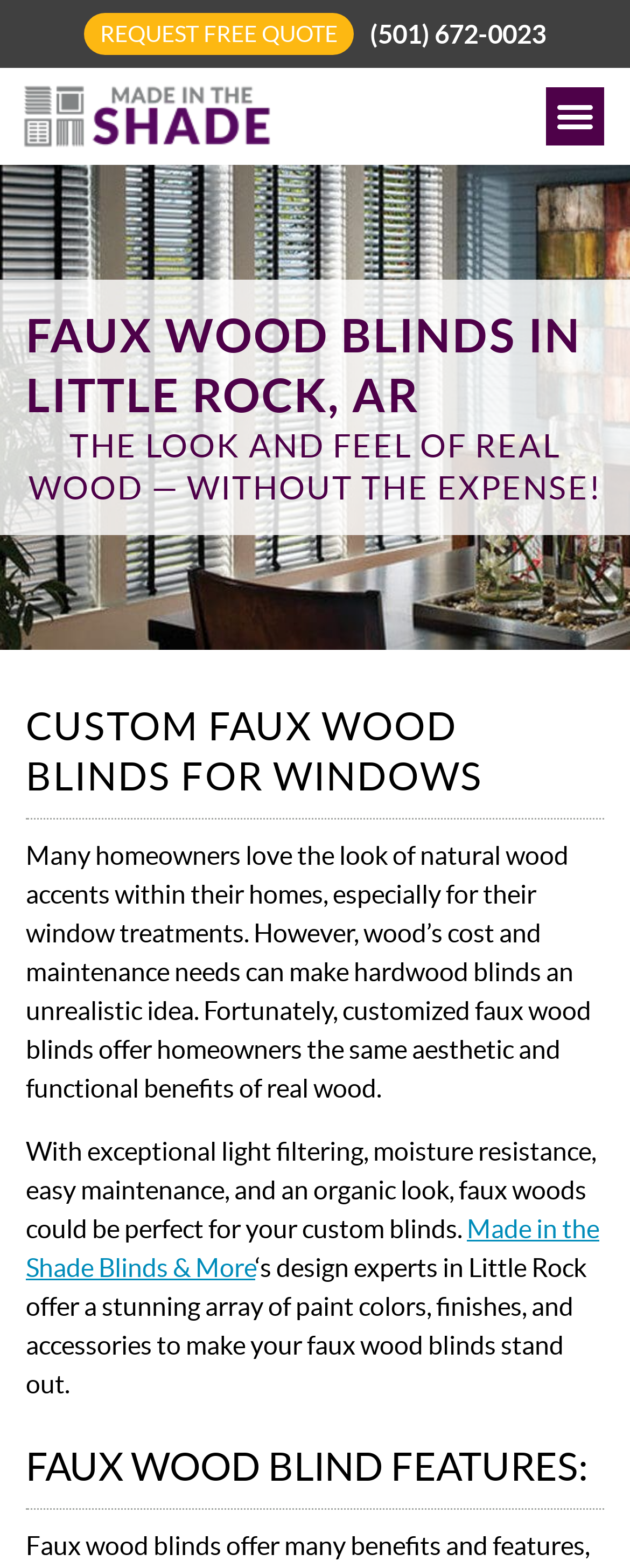Identify the bounding box for the UI element described as: "alt="Made in the Shade Logo"". The coordinates should be four float numbers between 0 and 1, i.e., [left, top, right, bottom].

[0.028, 0.052, 0.438, 0.097]